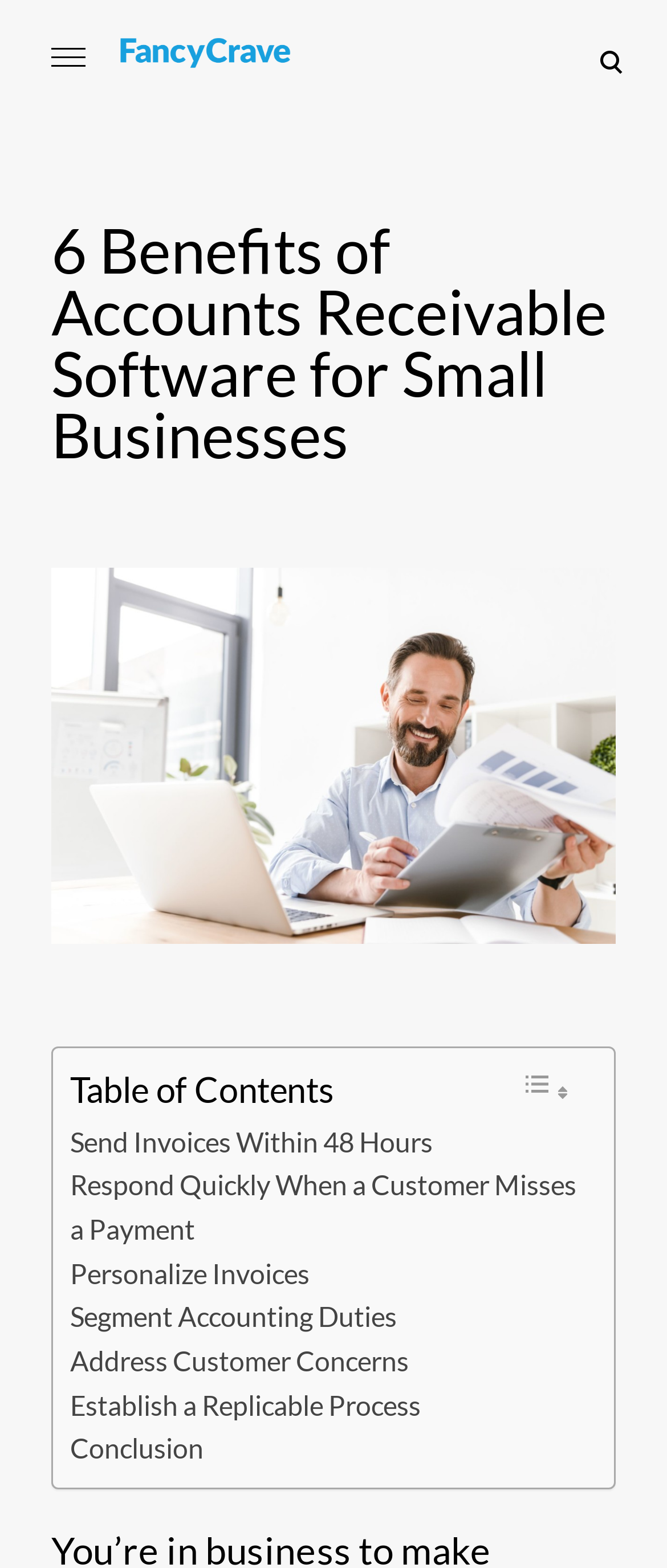Pinpoint the bounding box coordinates of the clickable element needed to complete the instruction: "Toggle Table of Content". The coordinates should be provided as four float numbers between 0 and 1: [left, top, right, bottom].

[0.767, 0.68, 0.869, 0.709]